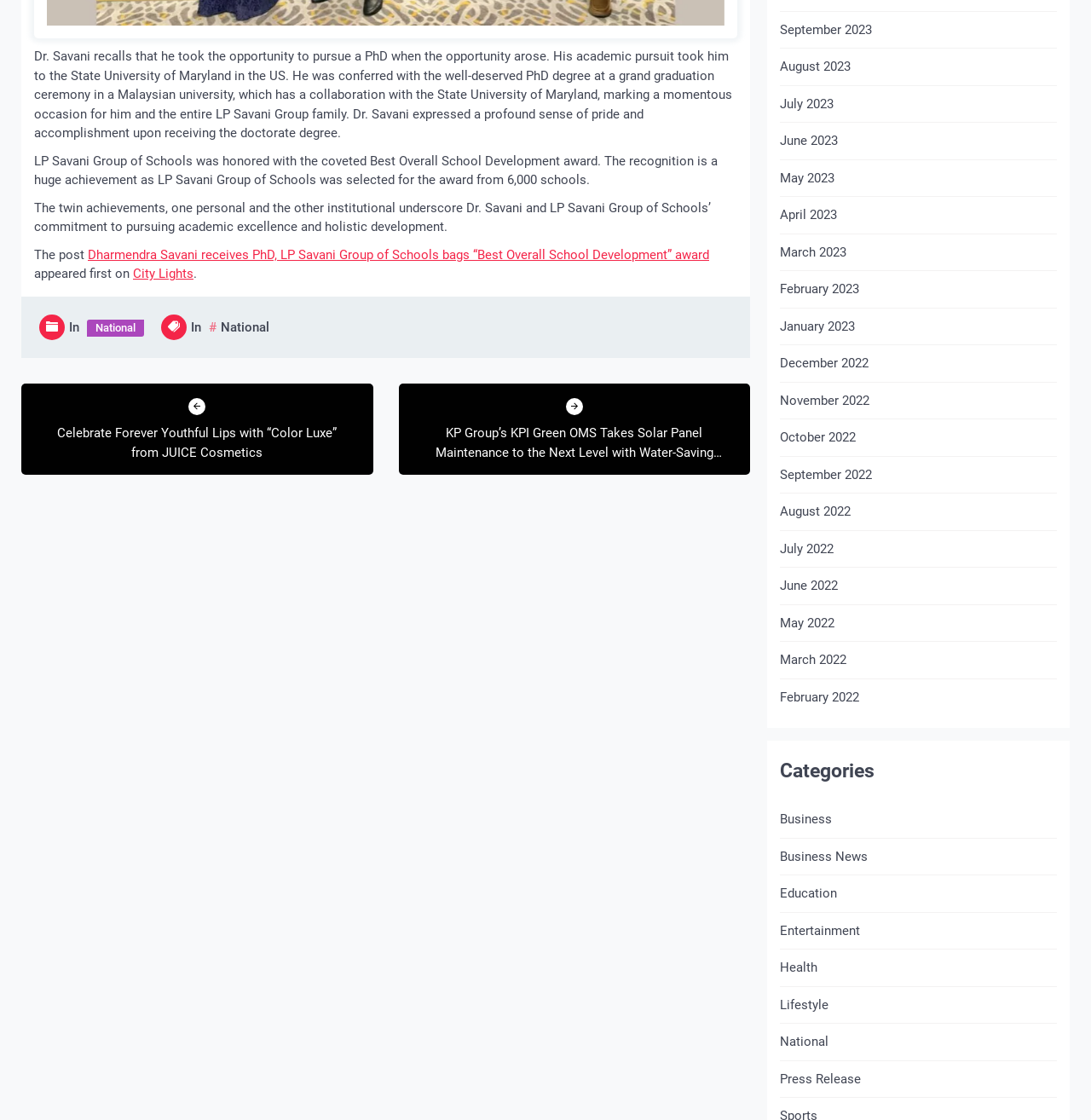Find the coordinates for the bounding box of the element with this description: "February 2022".

[0.715, 0.614, 0.788, 0.631]